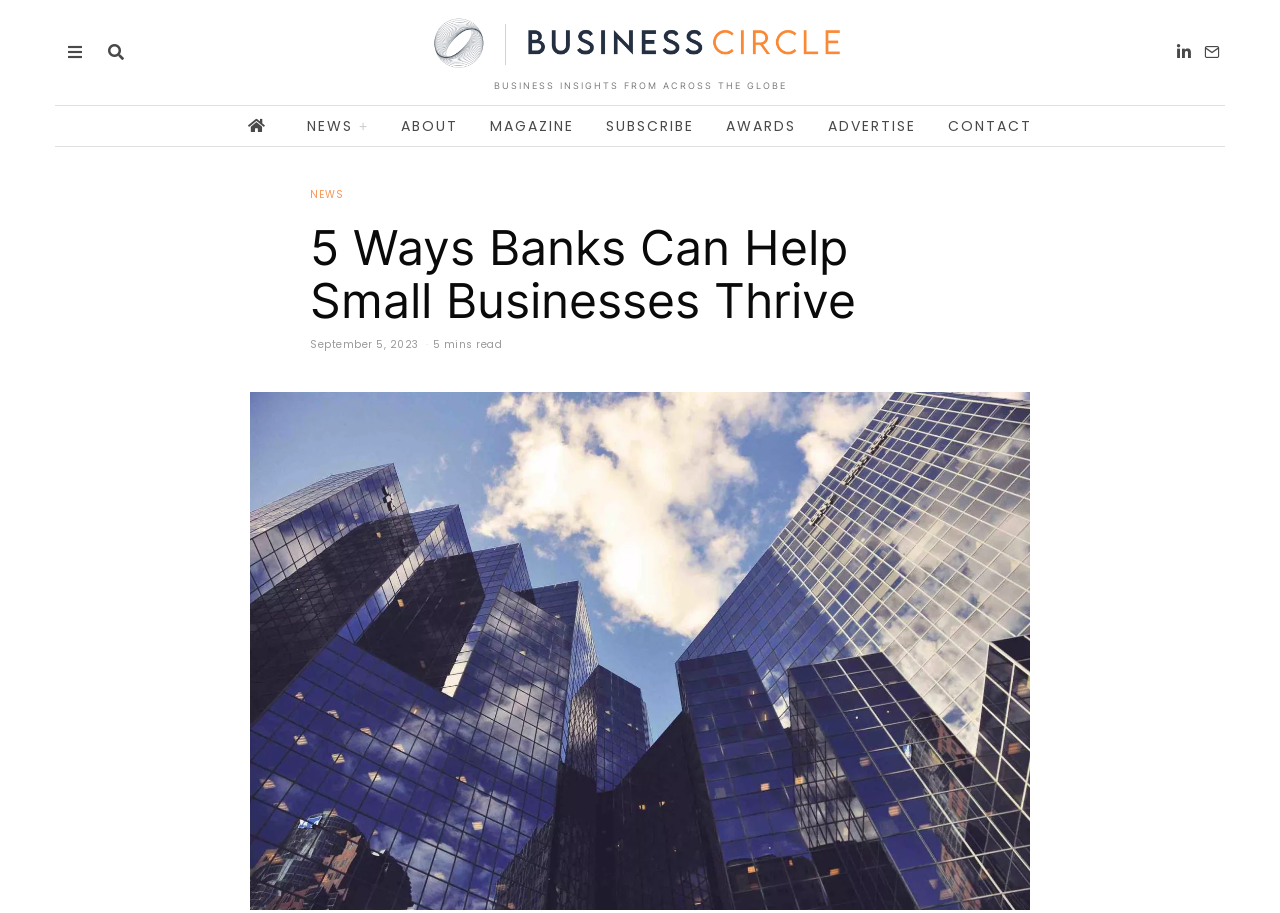Please find the main title text of this webpage.

5 Ways Banks Can Help Small Businesses Thrive